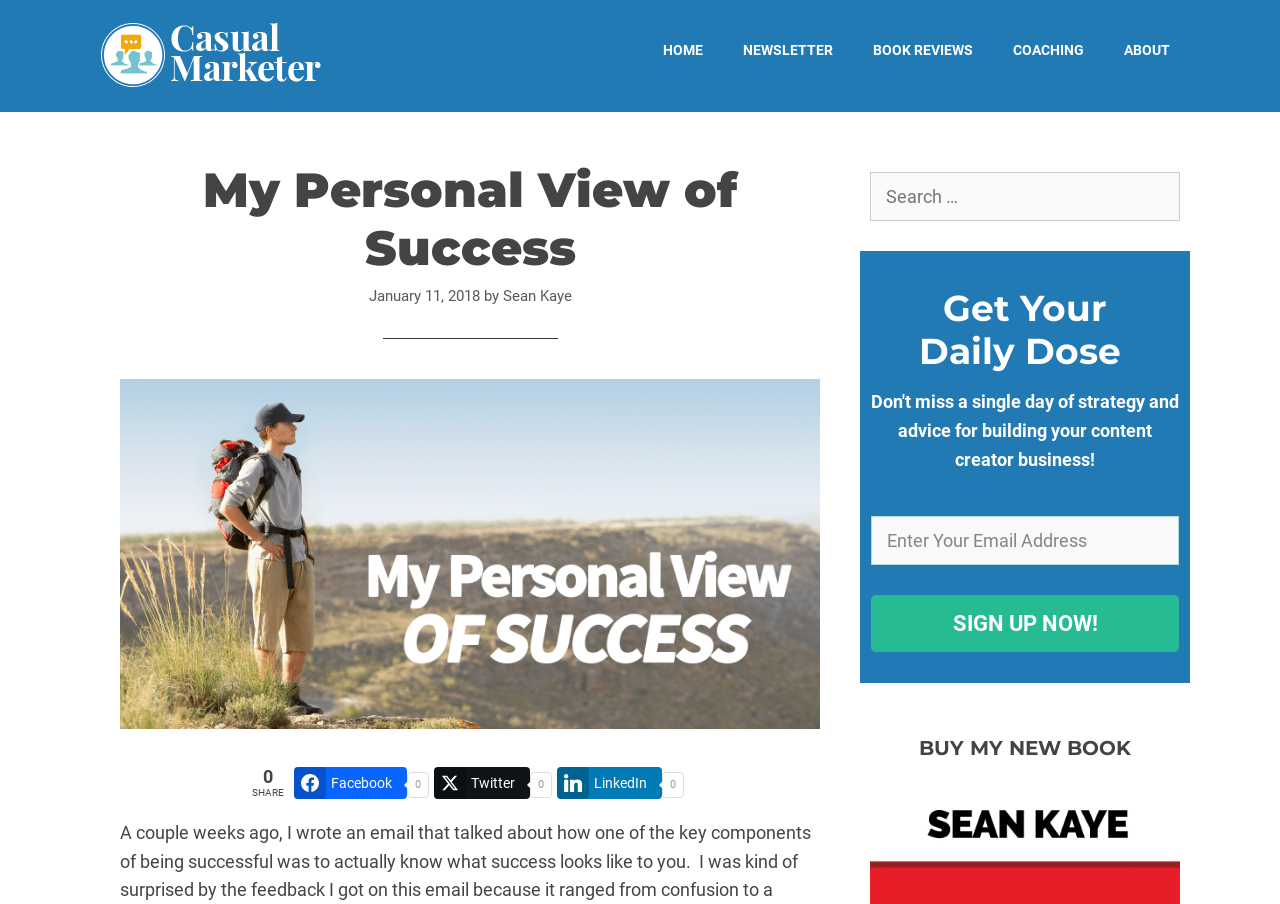Analyze and describe the webpage in a detailed narrative.

The webpage is titled "My Personal View of Success - Casual Marketer" and has a banner at the top with a link to "Casual Marketer" accompanied by an image. Below the banner, there is a navigation menu with five links: "HOME", "NEWSLETTER", "BOOK REVIEWS", "COACHING", and "ABOUT".

The main content of the page is divided into two sections. On the left, there is a header section with a heading "My Personal View of Success" and a subheading with the date "January 11, 2018" and the author's name "Sean Kaye". Below this, there is an image titled "Understanding Success".

On the right side of the page, there is a complementary section with a search box and a label "Search for:". Below this, there is a heading "Get Your Daily Dose" followed by a textbox to enter an email address and a link to "SIGN UP NOW!". Further down, there is a heading "BUY MY NEW BOOK".

At the bottom of the page, there are social media links to Facebook, Twitter, and LinkedIn, along with a "SHARE" button. The page also has a few static text elements with numbers, but their context is unclear.